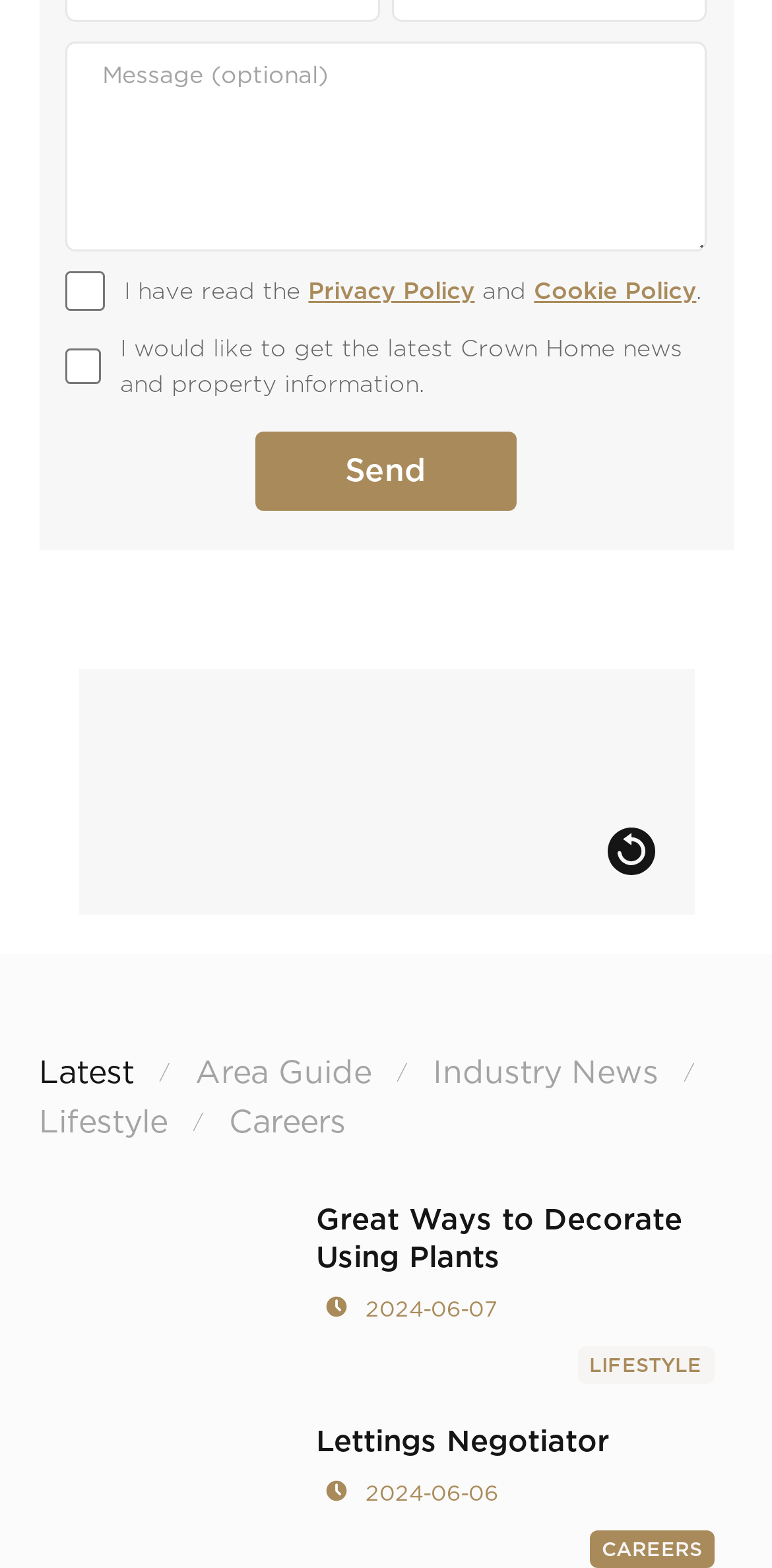From the element description Lettings Negotiator 2024-06-06, predict the bounding box coordinates of the UI element. The coordinates must be specified in the format (top-left x, top-left y, bottom-right x, bottom-right y) and should be within the 0 to 1 range.

[0.409, 0.908, 0.788, 0.963]